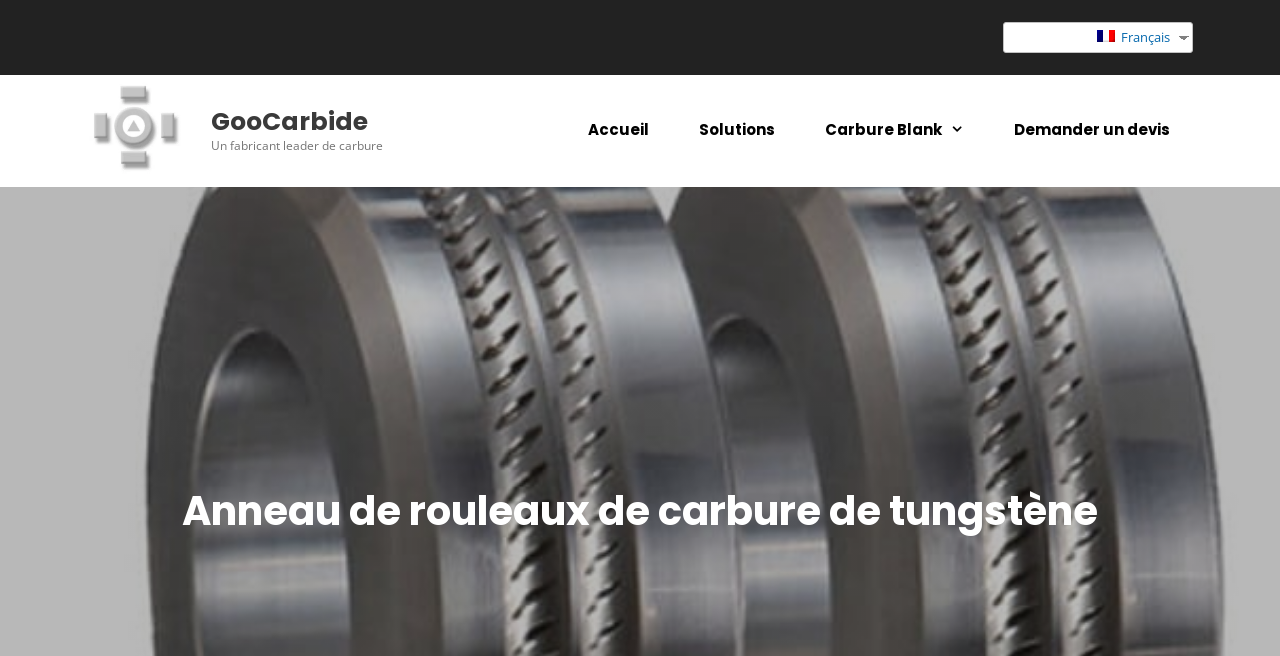How many navigation links are there?
Please provide a comprehensive answer to the question based on the webpage screenshot.

I counted the number of links under the 'navigation' element, which are 'Accueil', 'Solutions', 'Carbure Blank', and 'Demander un devis', totaling 4 links.